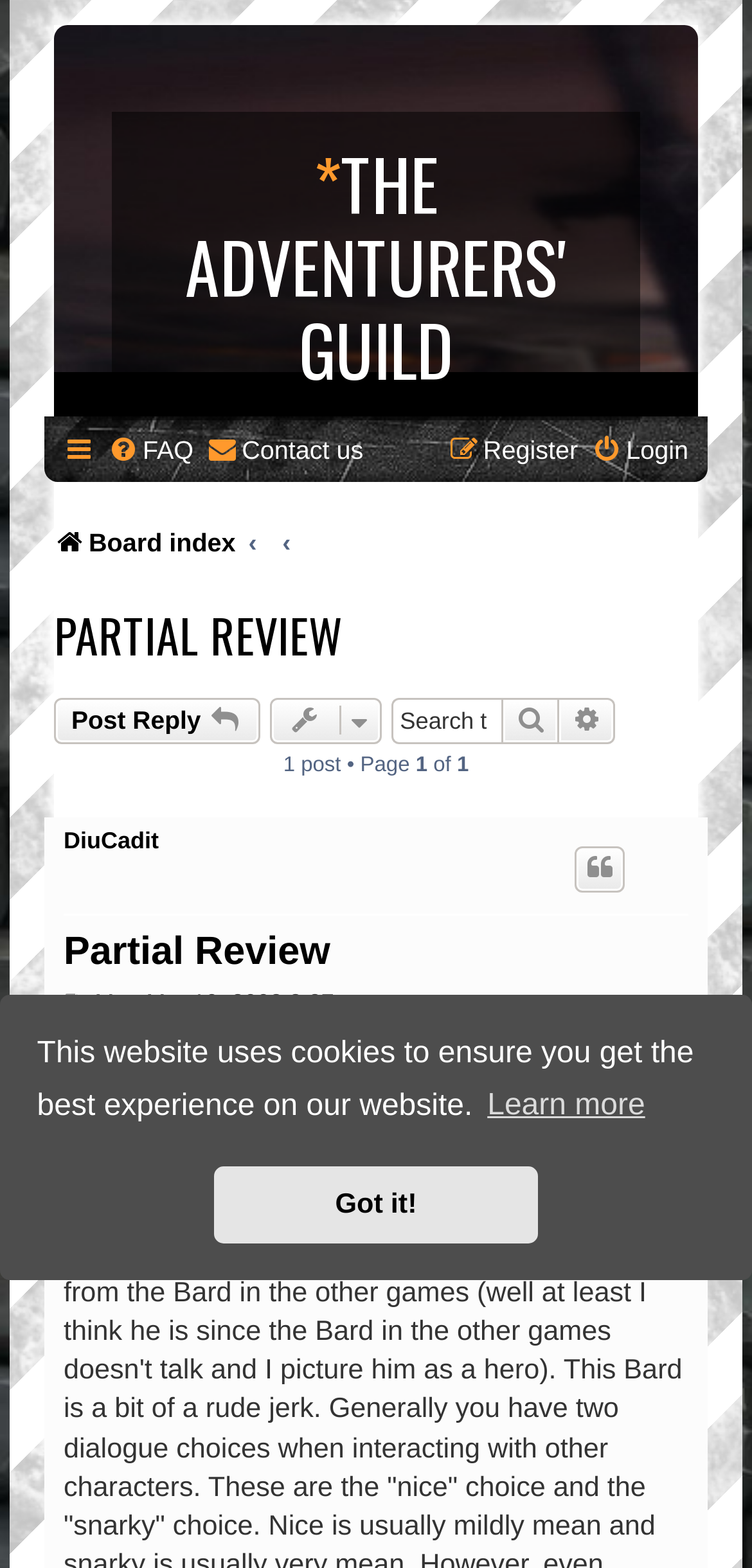Find and provide the bounding box coordinates for the UI element described with: "Got it!".

[0.286, 0.744, 0.714, 0.793]